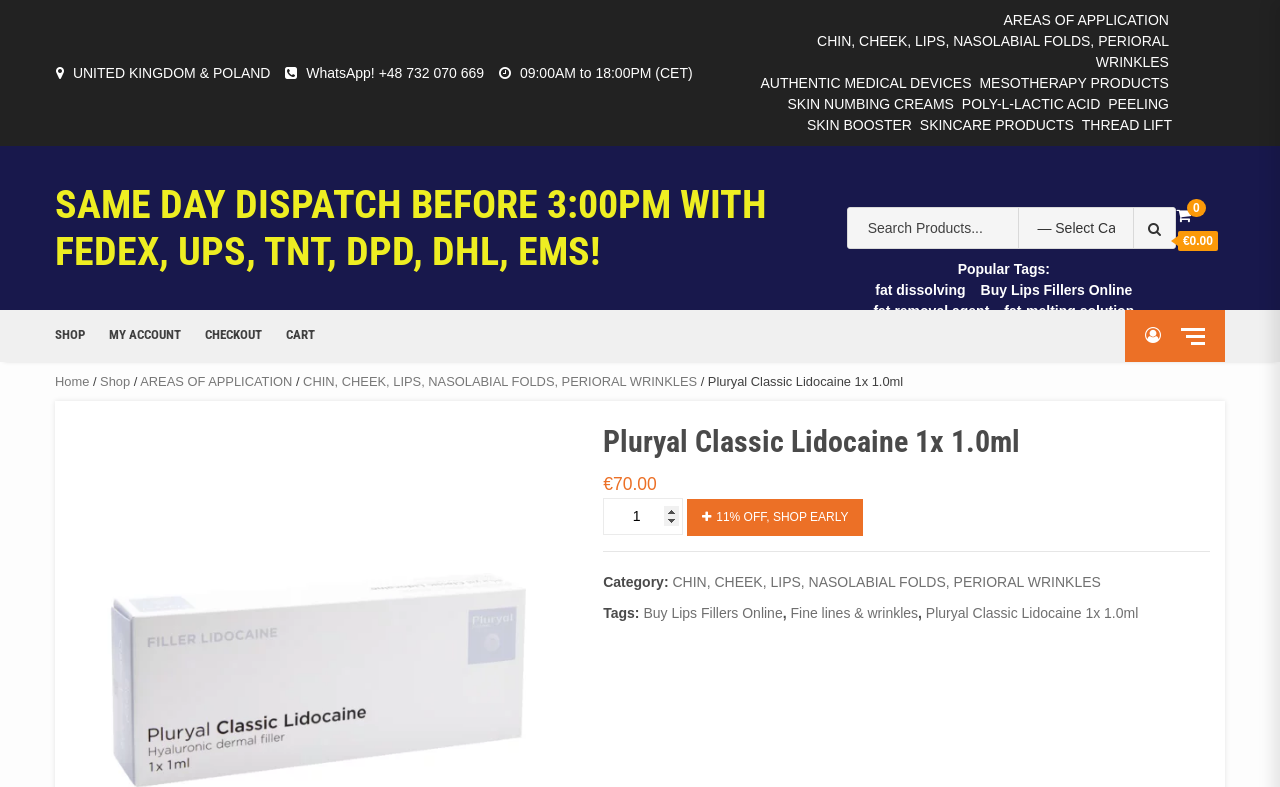Please reply with a single word or brief phrase to the question: 
What is the total cost of the cart?

€0.00